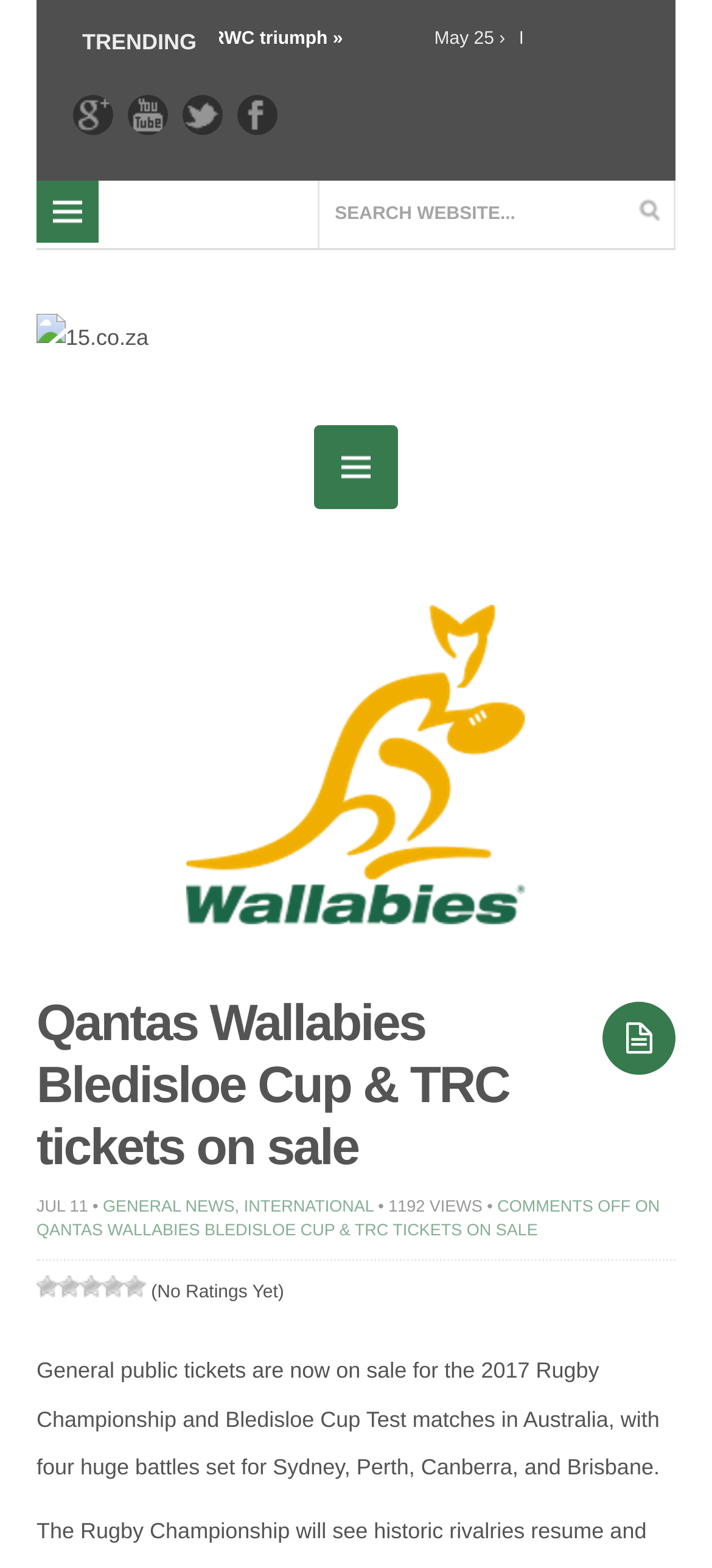Pinpoint the bounding box coordinates of the area that must be clicked to complete this instruction: "View 15.co.za homepage".

[0.051, 0.2, 0.949, 0.231]